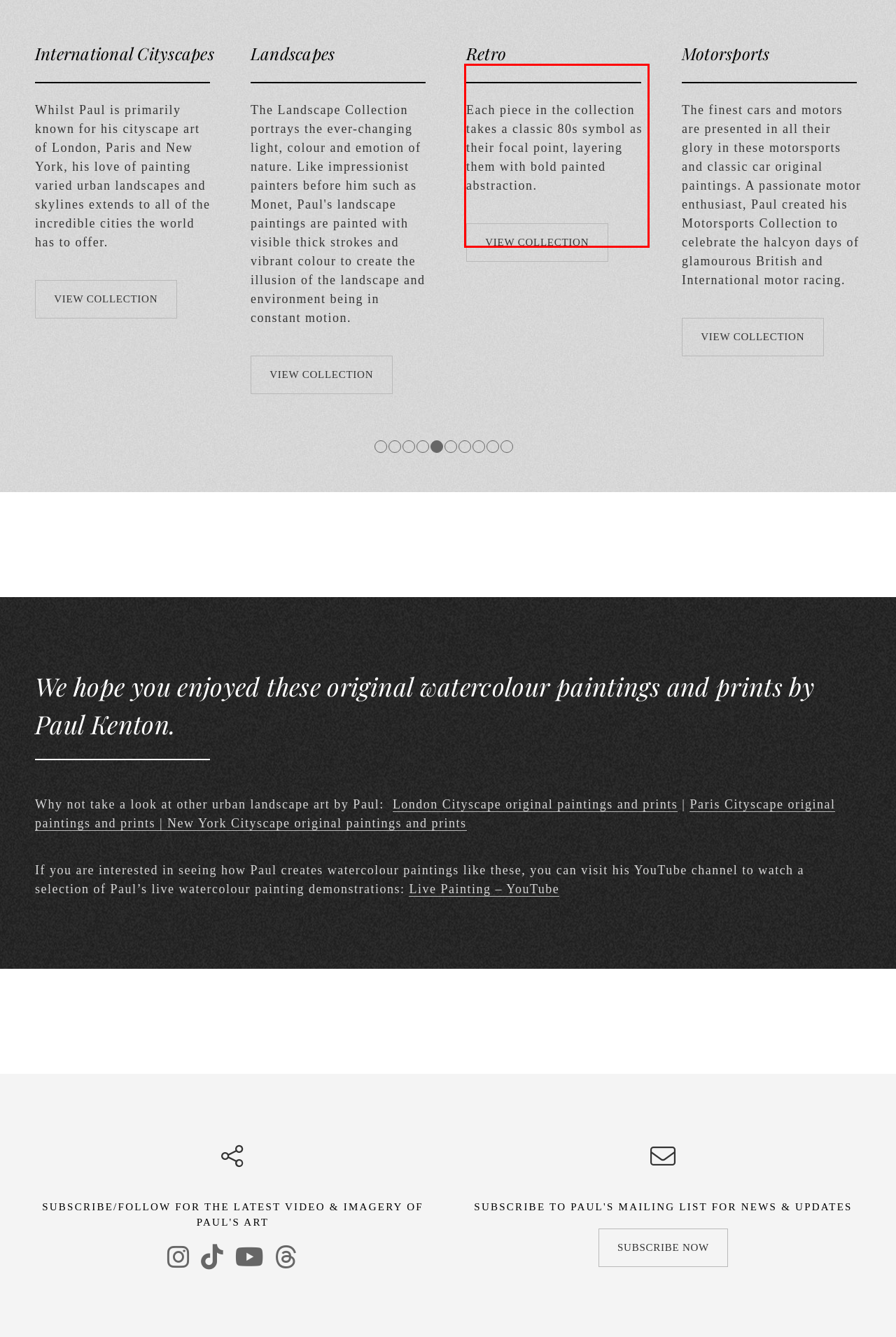You have a screenshot of a webpage with a red bounding box. Identify and extract the text content located inside the red bounding box.

Whilst Paul is primarily known for his cityscape art of London, Paris and New York, his love of painting varied urban landscapes and skylines extends to all of the incredible cities the world has to offer.